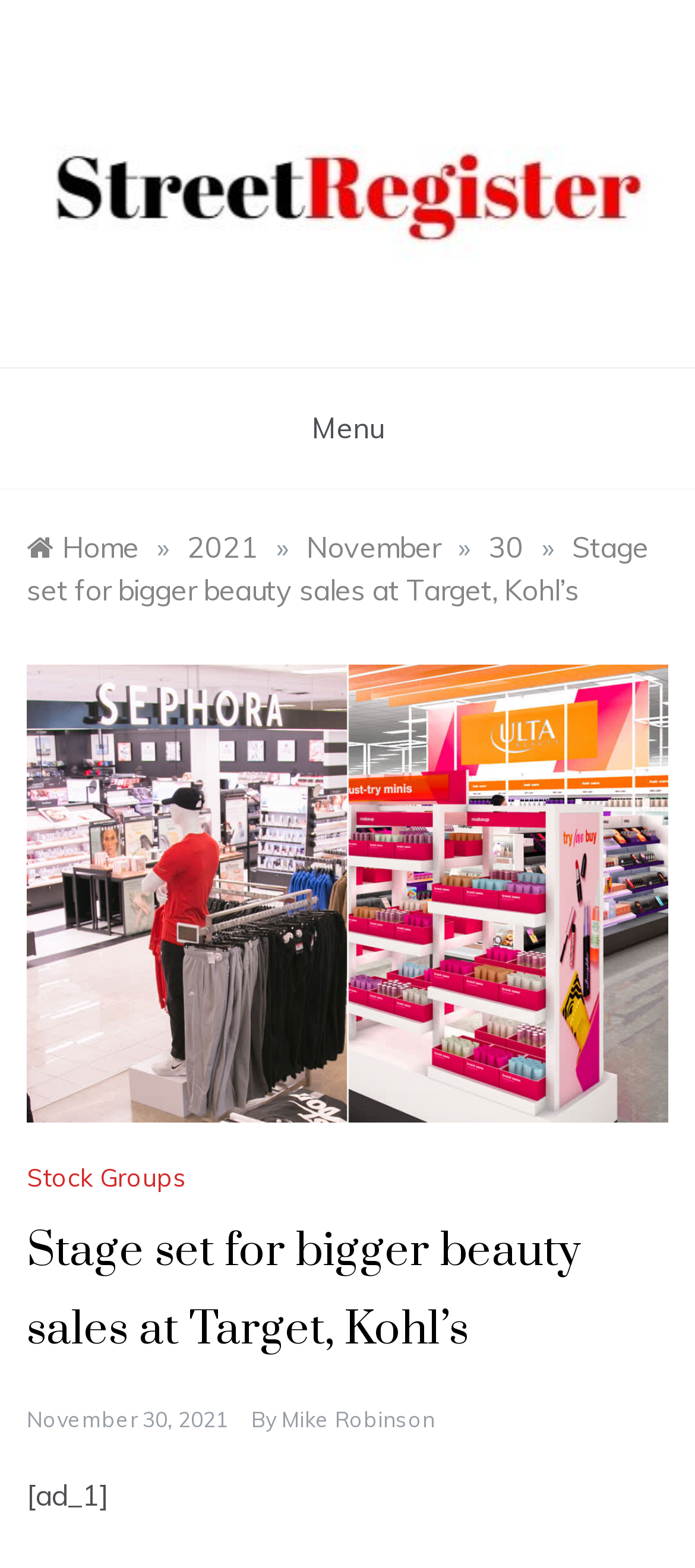Identify the bounding box coordinates for the UI element mentioned here: "parent_node: Street Register". Provide the coordinates as four float values between 0 and 1, i.e., [left, top, right, bottom].

[0.038, 0.103, 0.962, 0.126]